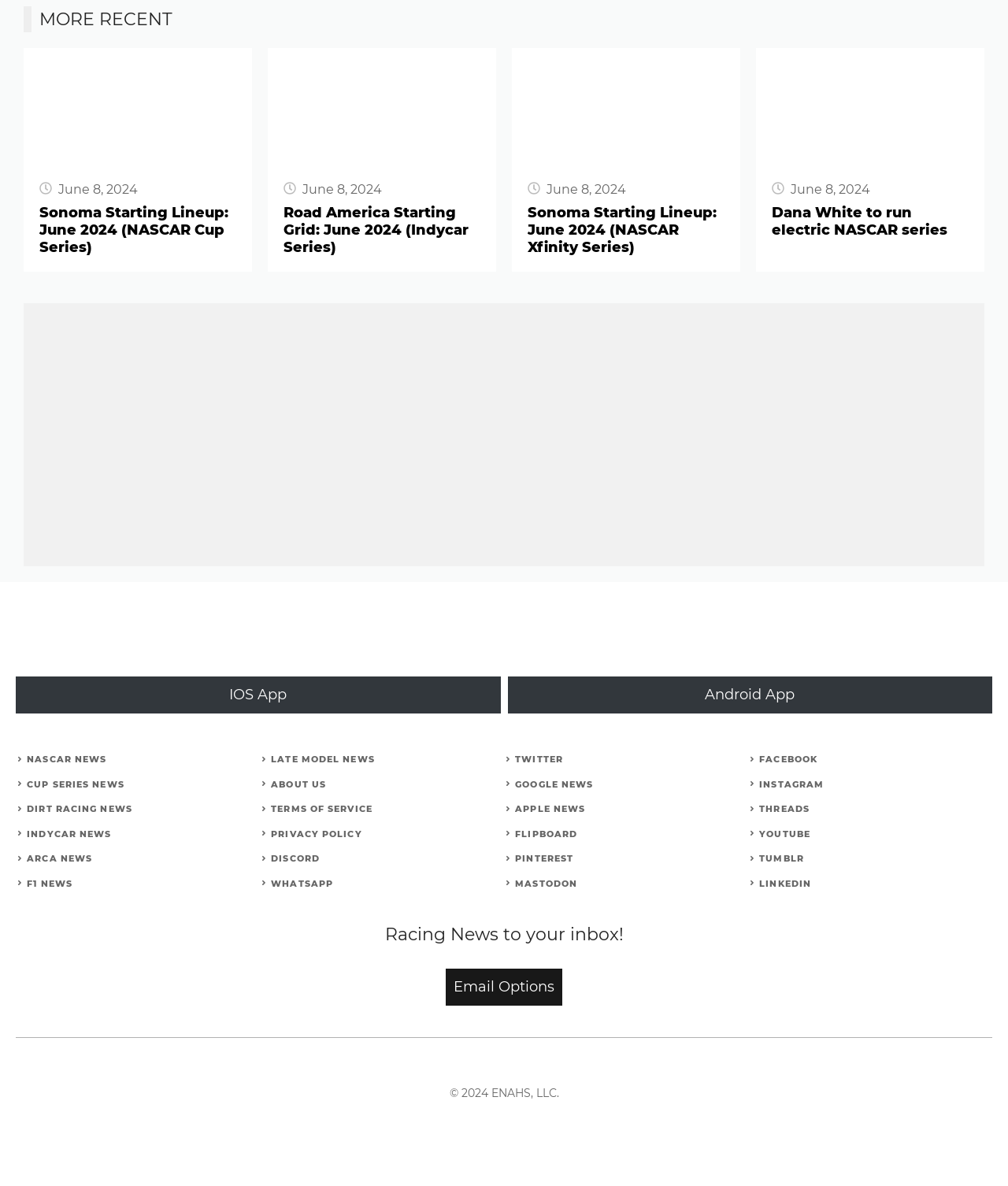What is the copyright year of the webpage?
Please provide a single word or phrase as your answer based on the screenshot.

2024